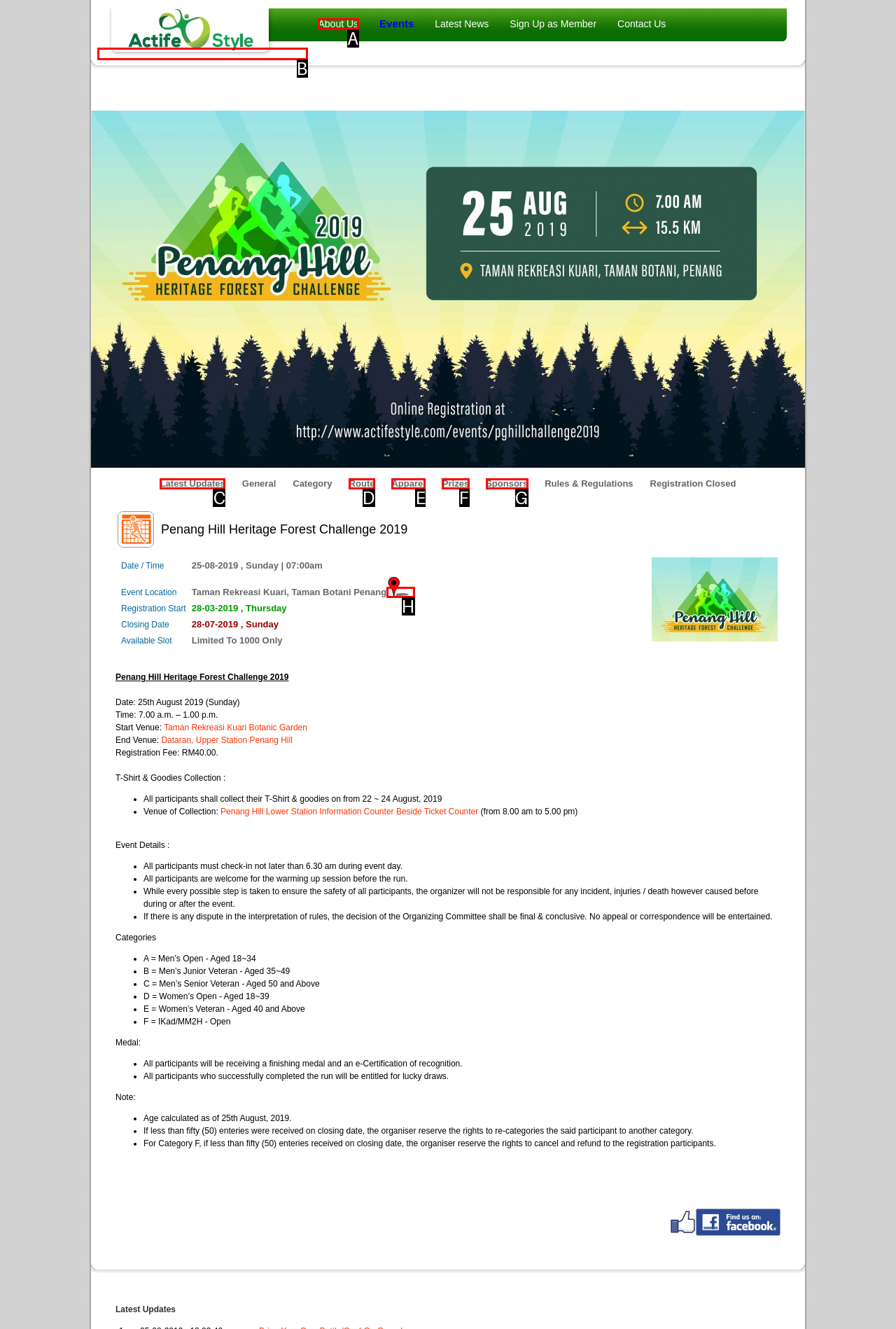Identify the letter of the UI element I need to click to carry out the following instruction: Click Home

B